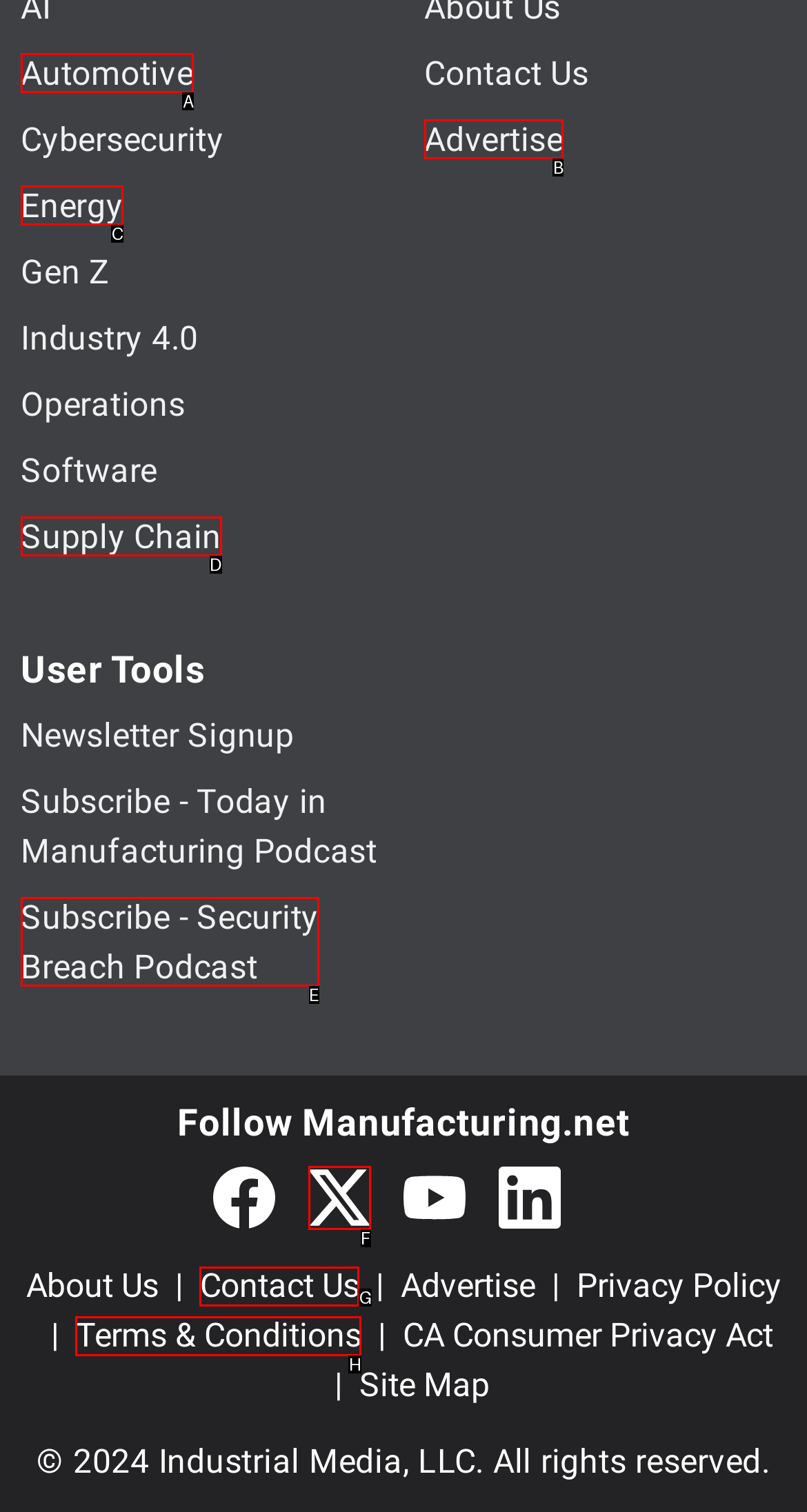Identify the letter of the UI element that fits the description: Terms & Conditions
Respond with the letter of the option directly.

H